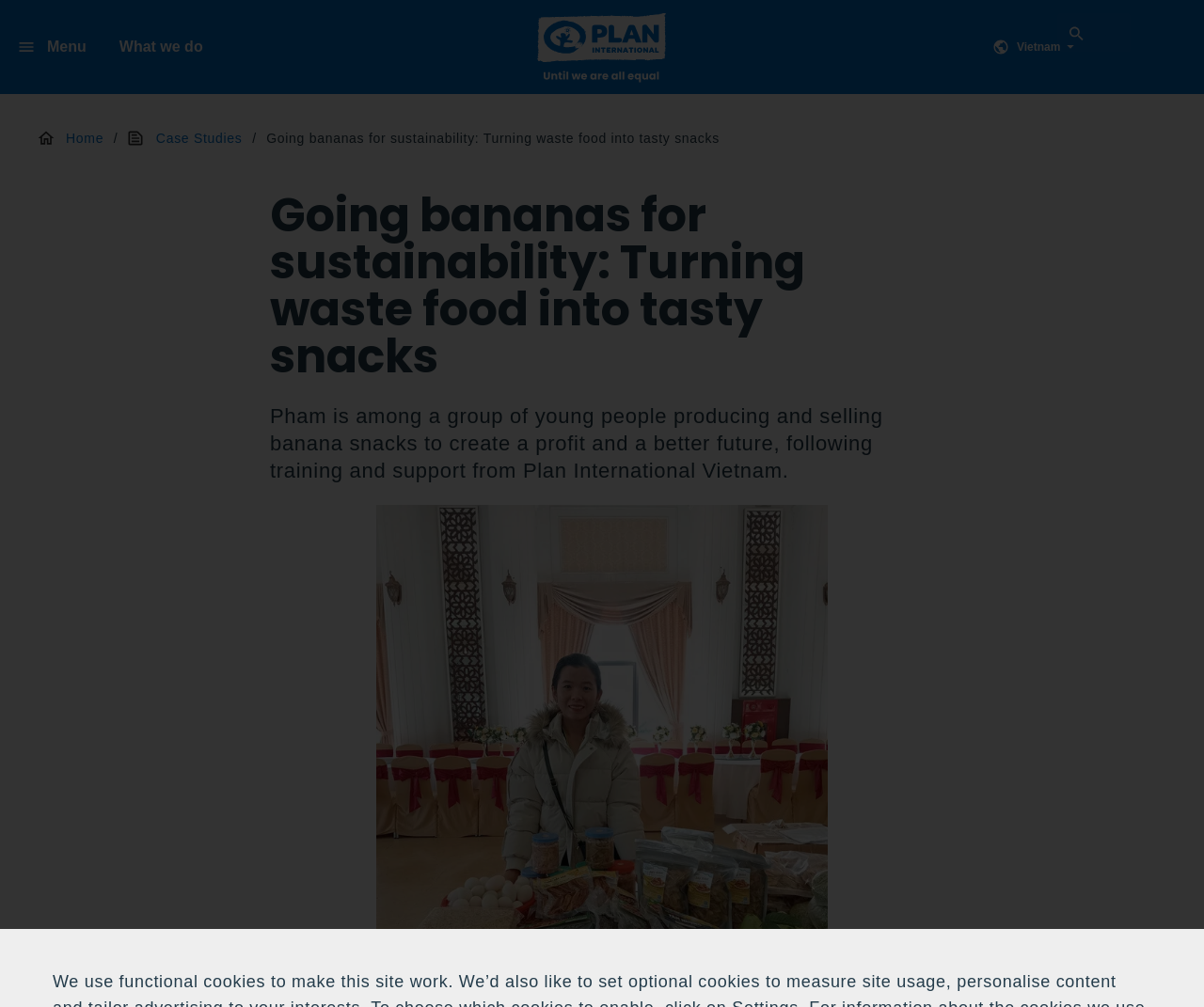Give a one-word or short phrase answer to the question: 
What is the organization behind the website?

Plan International Vietnam